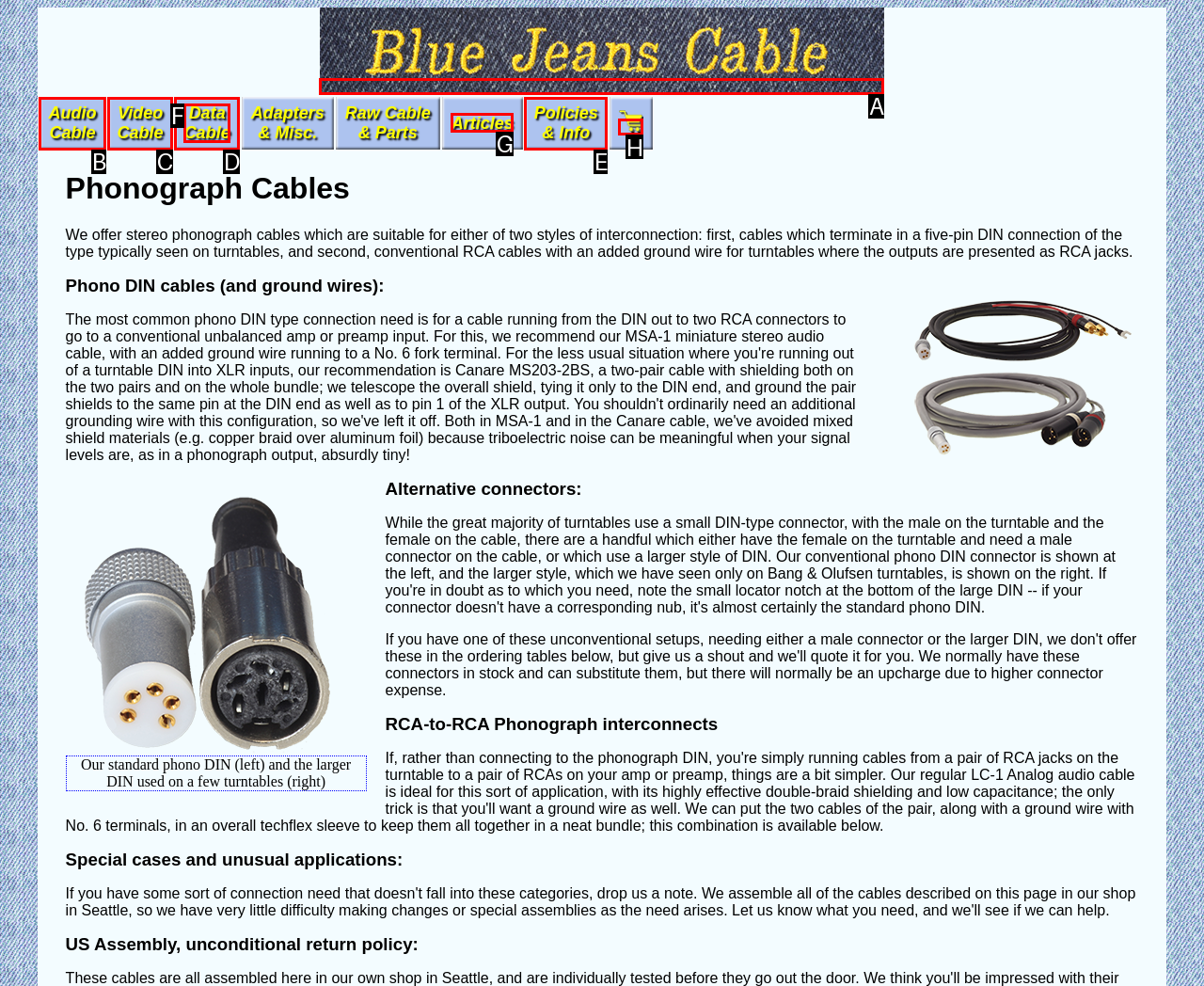Identify the HTML element that should be clicked to accomplish the task: Click the 'shopping cart' link
Provide the option's letter from the given choices.

H